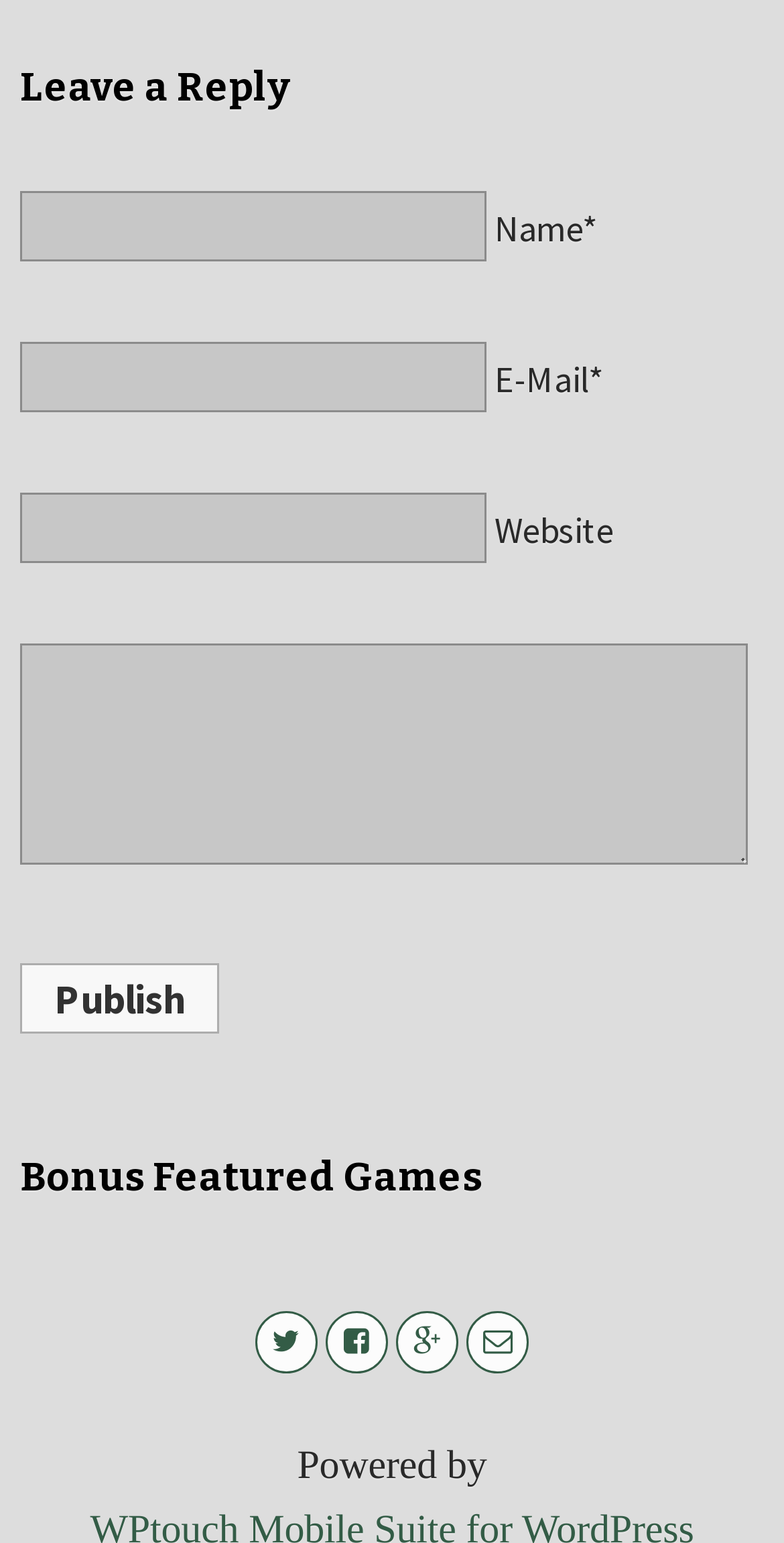Using the elements shown in the image, answer the question comprehensively: What is the text at the bottom of the webpage?

The 'Powered by' text is located at the bottom of the webpage, as indicated by its bounding box coordinates, which have a high y1 value.